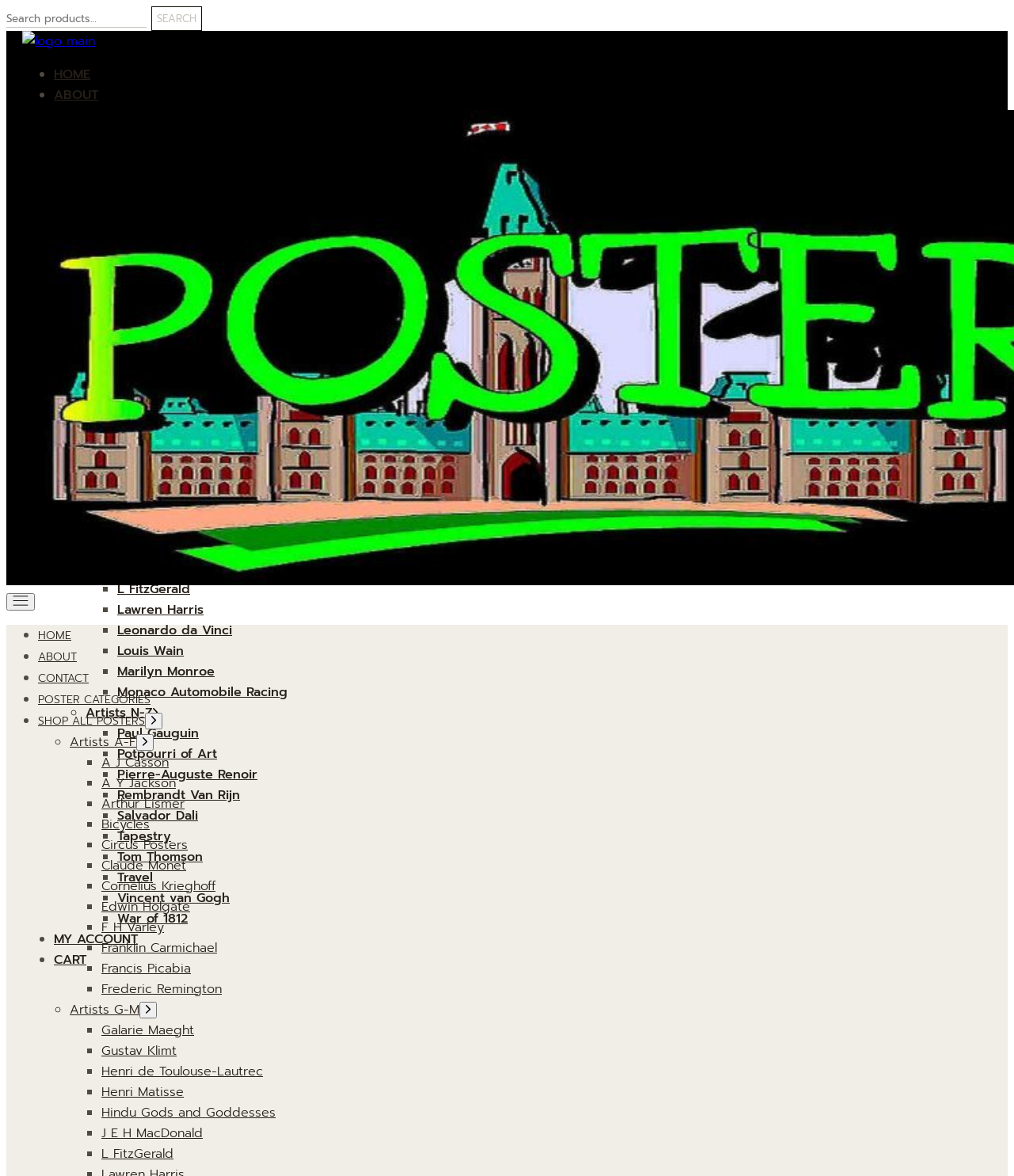Carefully examine the image and provide an in-depth answer to the question: What is the purpose of the 'Skip to the content' link?

The 'Skip to the content' link is located at the top of the webpage, and it is likely intended to allow users with disabilities to bypass the navigation menu and go directly to the main content of the webpage, making the website more accessible.